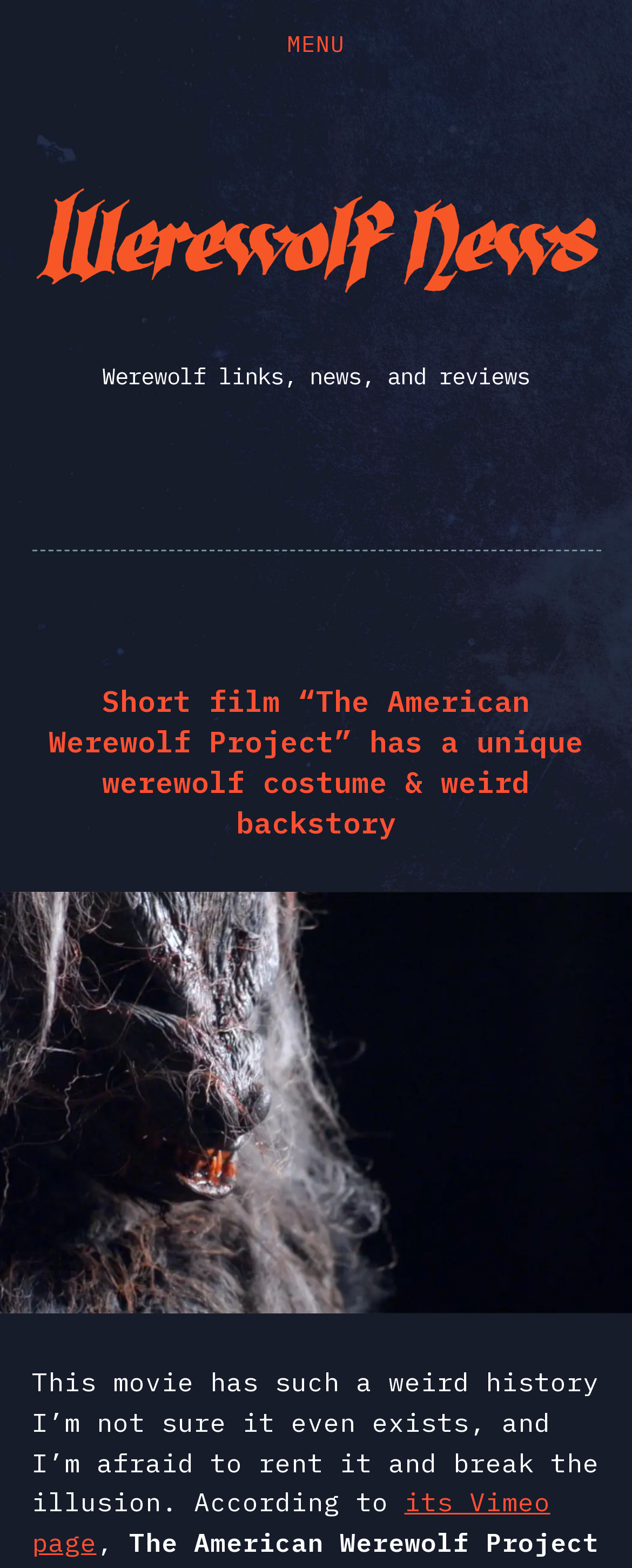What type of content is the webpage about?
Could you give a comprehensive explanation in response to this question?

I found the answer by looking at the static text which says 'Werewolf links, news, and reviews'.